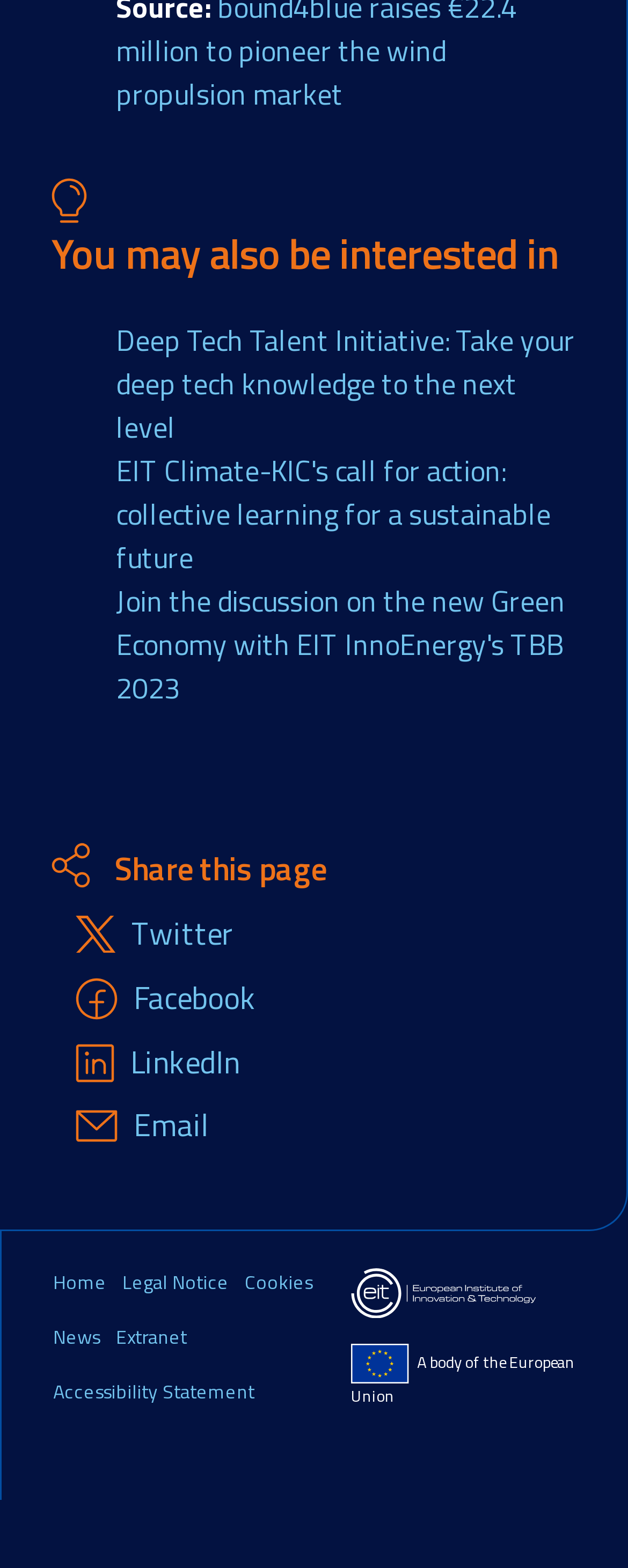Please identify the bounding box coordinates of the clickable area that will fulfill the following instruction: "Post a comment". The coordinates should be in the format of four float numbers between 0 and 1, i.e., [left, top, right, bottom].

None